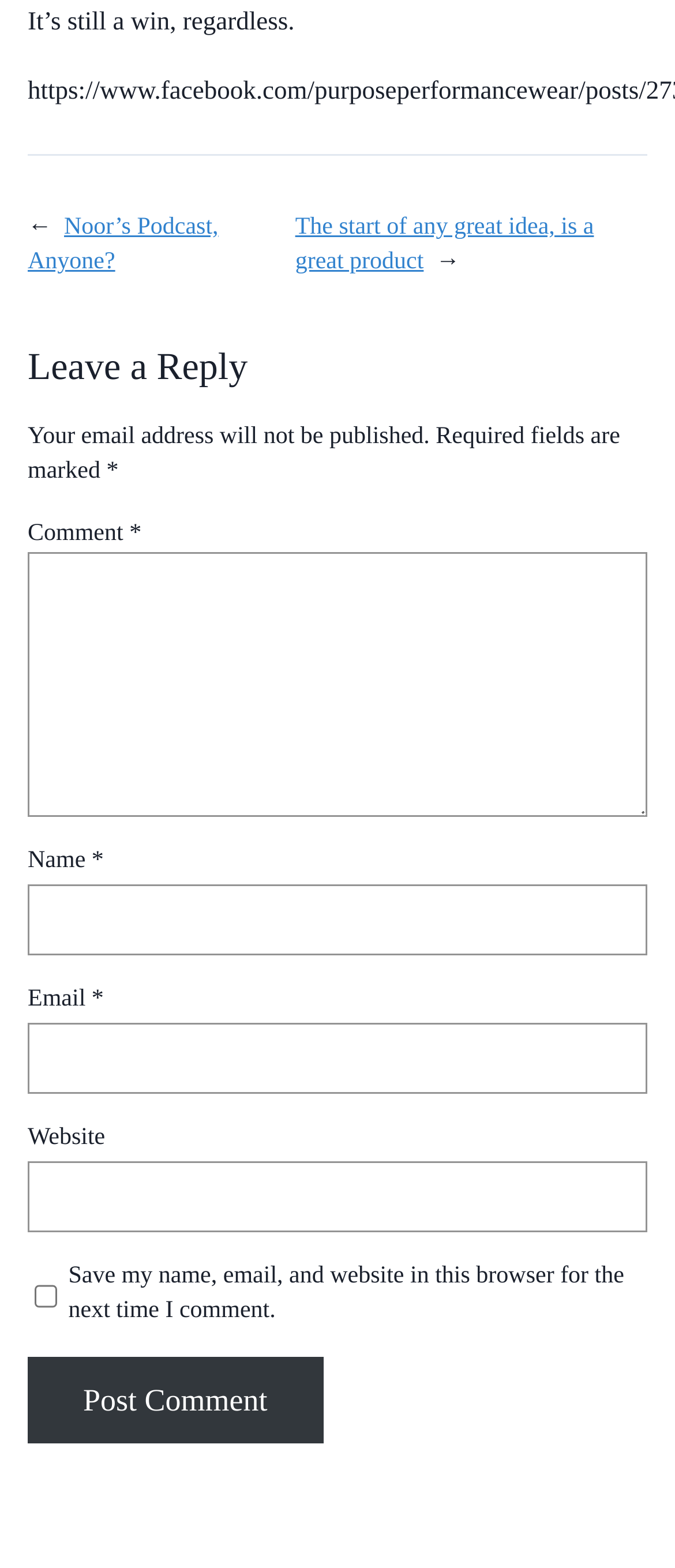What is the purpose of the text box labeled 'Comment'?
Look at the image and construct a detailed response to the question.

The text box labeled 'Comment' is a required field, and it is placed below the 'Leave a Reply' heading, indicating that it is meant for users to enter their comments or replies.